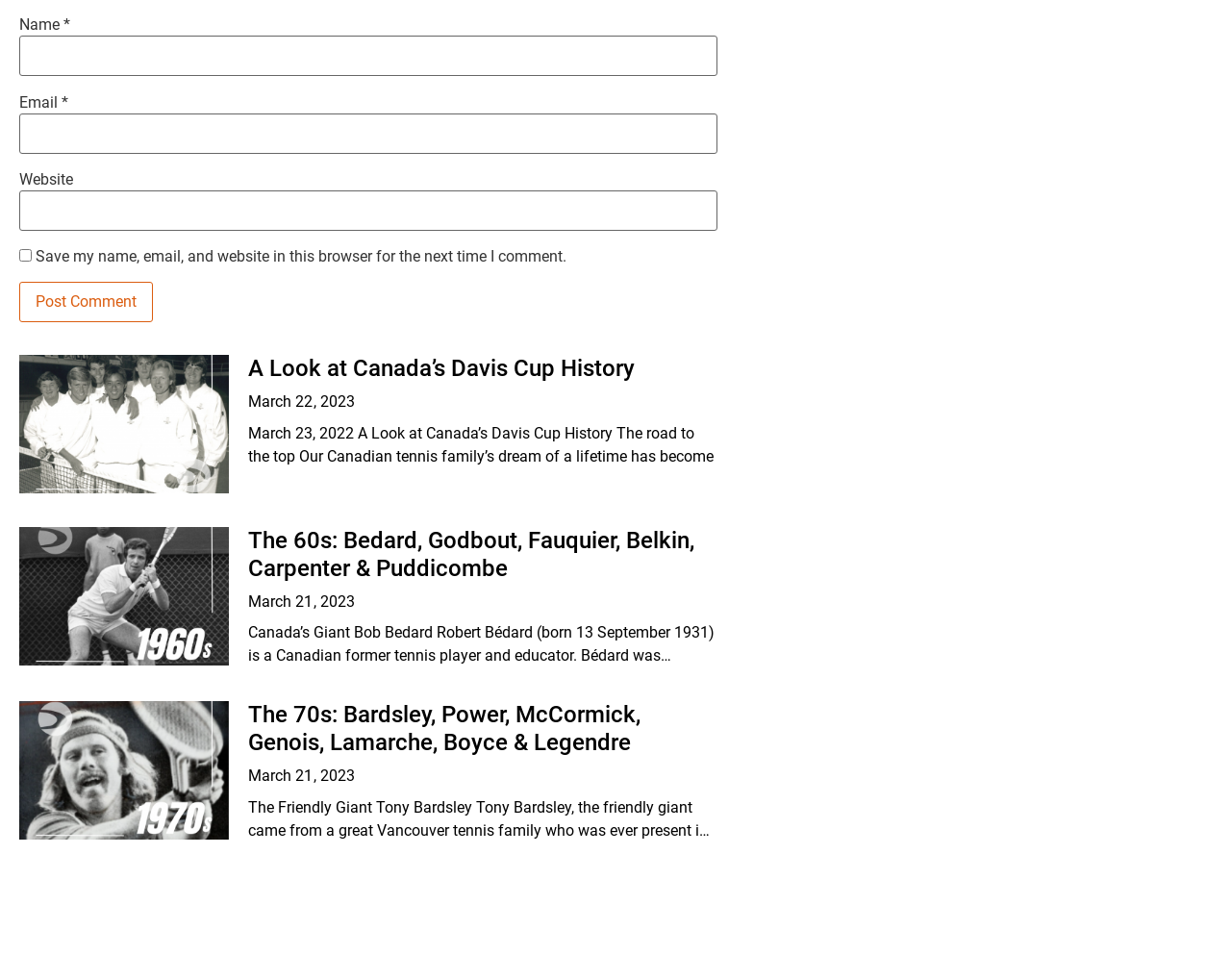Please find the bounding box coordinates of the element that must be clicked to perform the given instruction: "Click the A Look at Canada’s Davis Cup History link". The coordinates should be four float numbers from 0 to 1, i.e., [left, top, right, bottom].

[0.201, 0.362, 0.515, 0.39]